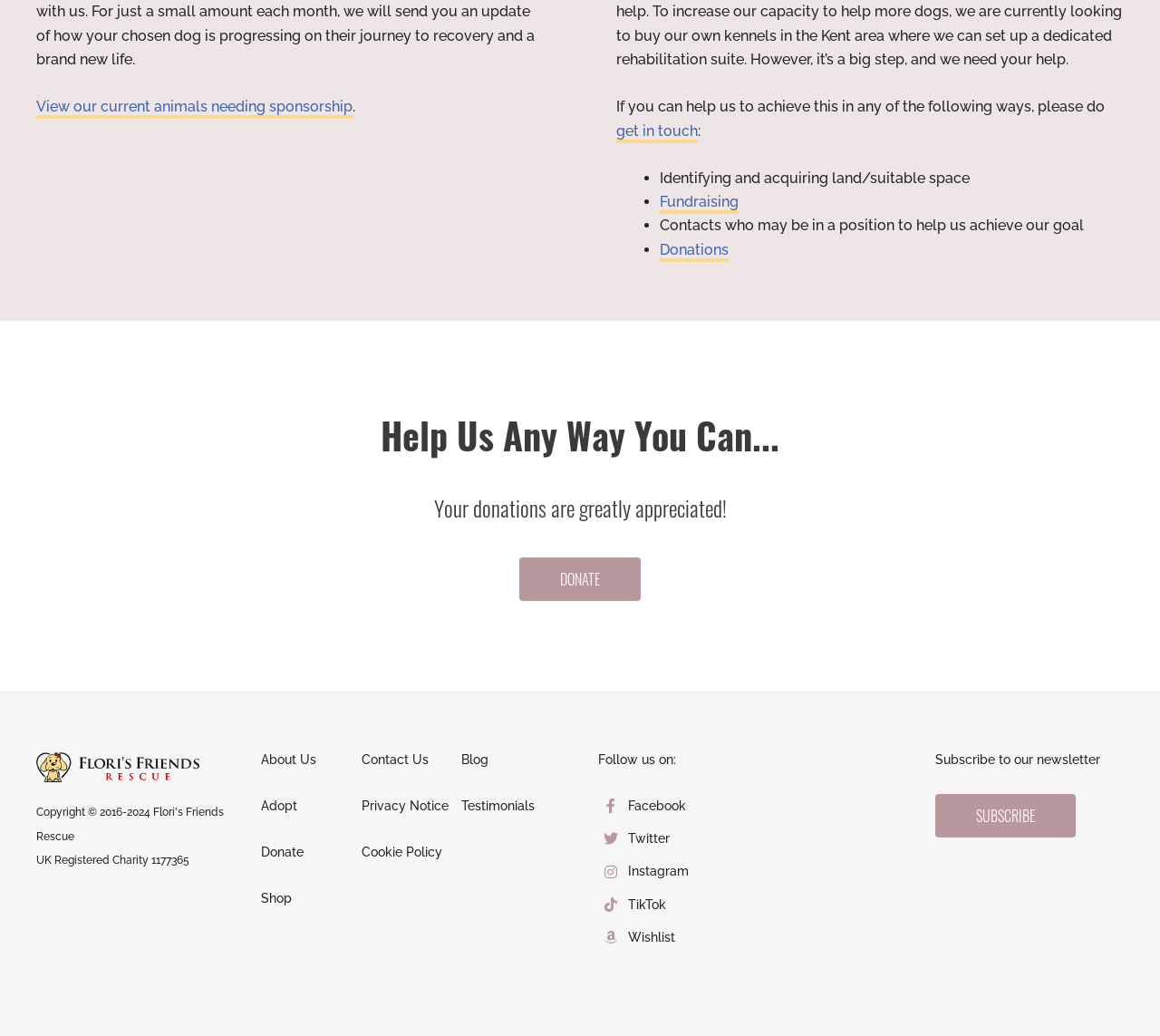Using the provided element description "garden shed removal", determine the bounding box coordinates of the UI element.

None